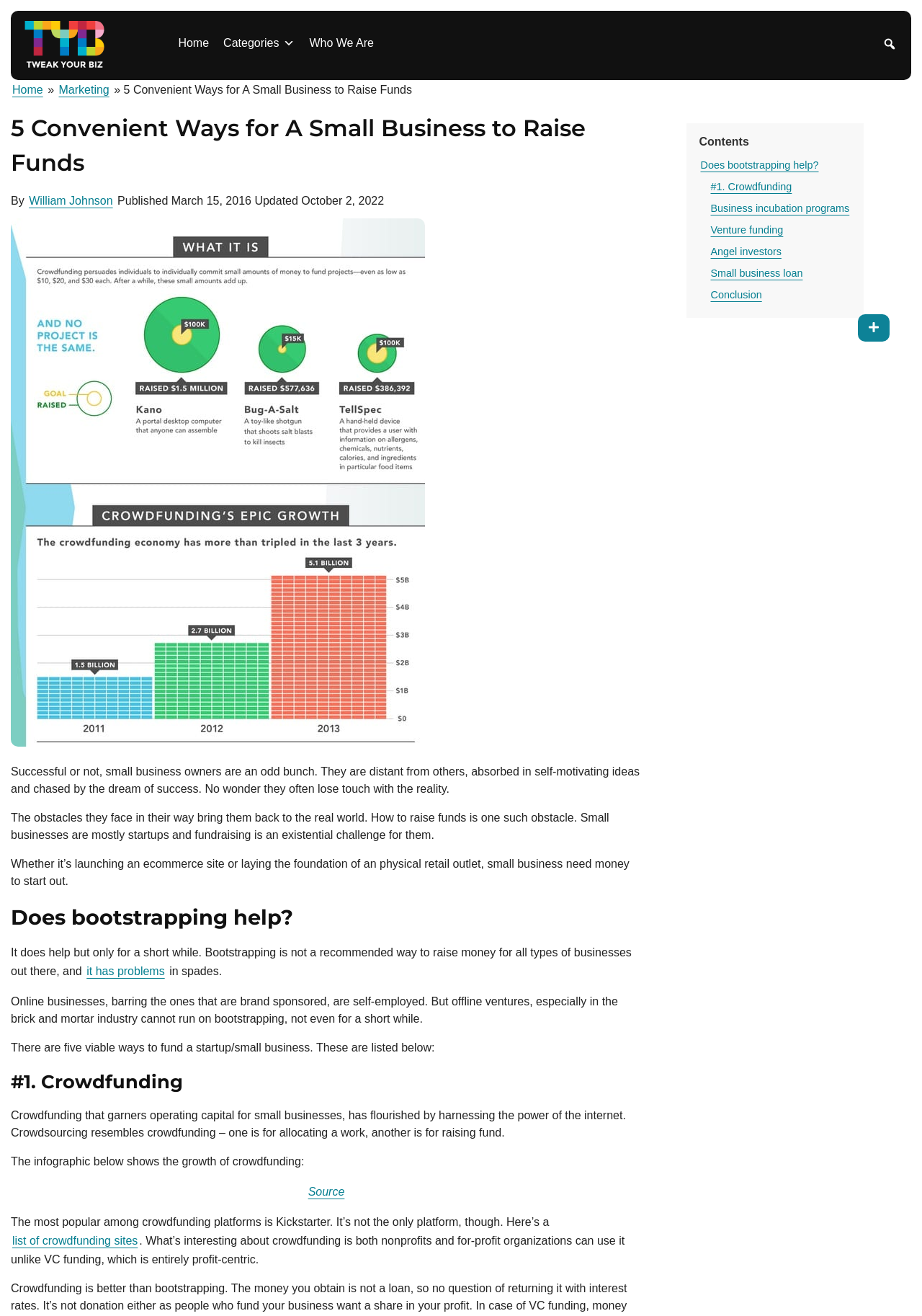What is the first method of fundraising mentioned in the article?
Could you please answer the question thoroughly and with as much detail as possible?

The article lists five viable ways to fund a startup/small business, and the first method mentioned is crowdfunding, as indicated by the heading '#1. Crowdfunding'.